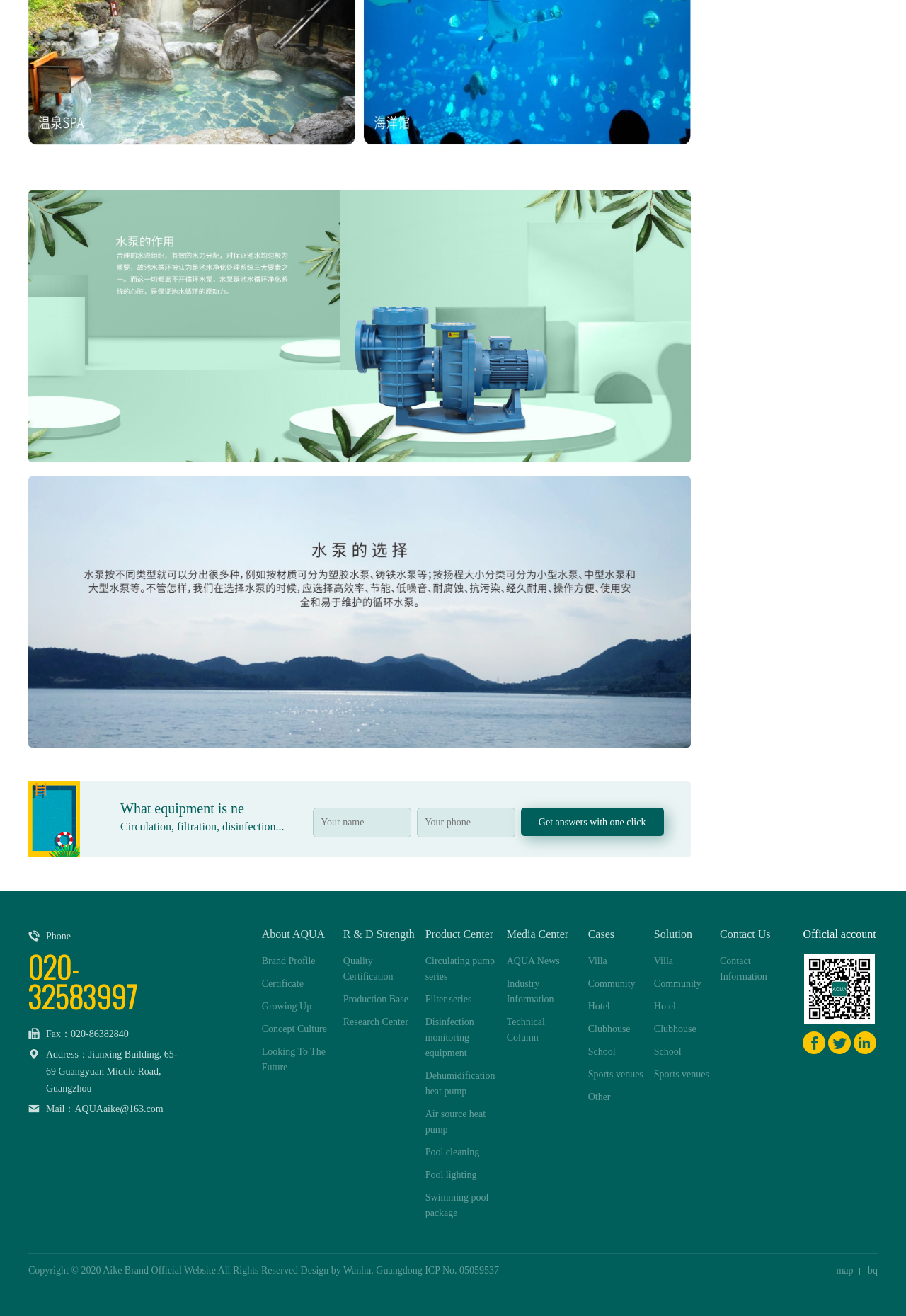Highlight the bounding box of the UI element that corresponds to this description: "Disinfection monitoring equipment".

[0.469, 0.772, 0.523, 0.804]